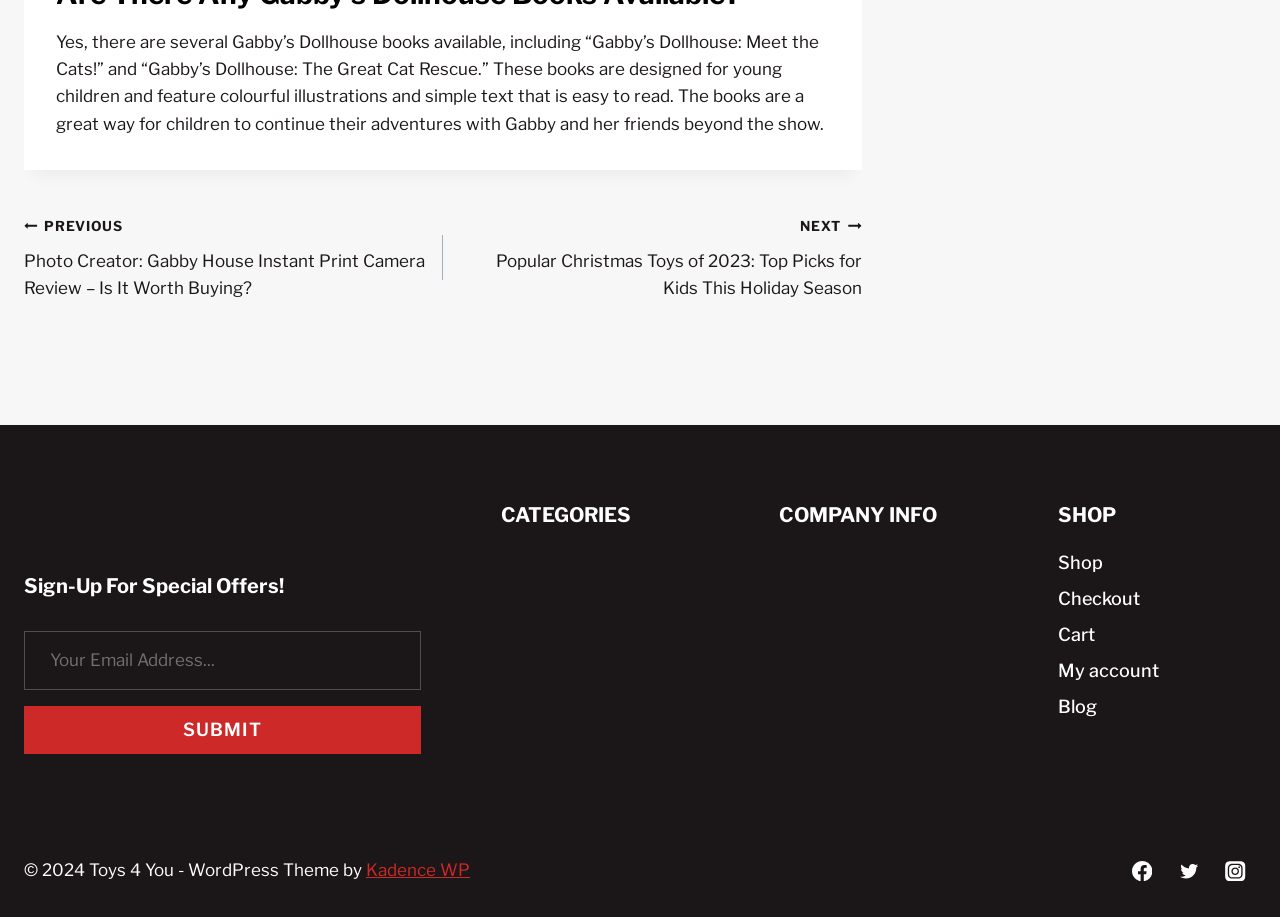Please identify the bounding box coordinates of the element on the webpage that should be clicked to follow this instruction: "Click on the 'PREVIOUS' link". The bounding box coordinates should be given as four float numbers between 0 and 1, formatted as [left, top, right, bottom].

[0.019, 0.232, 0.346, 0.33]